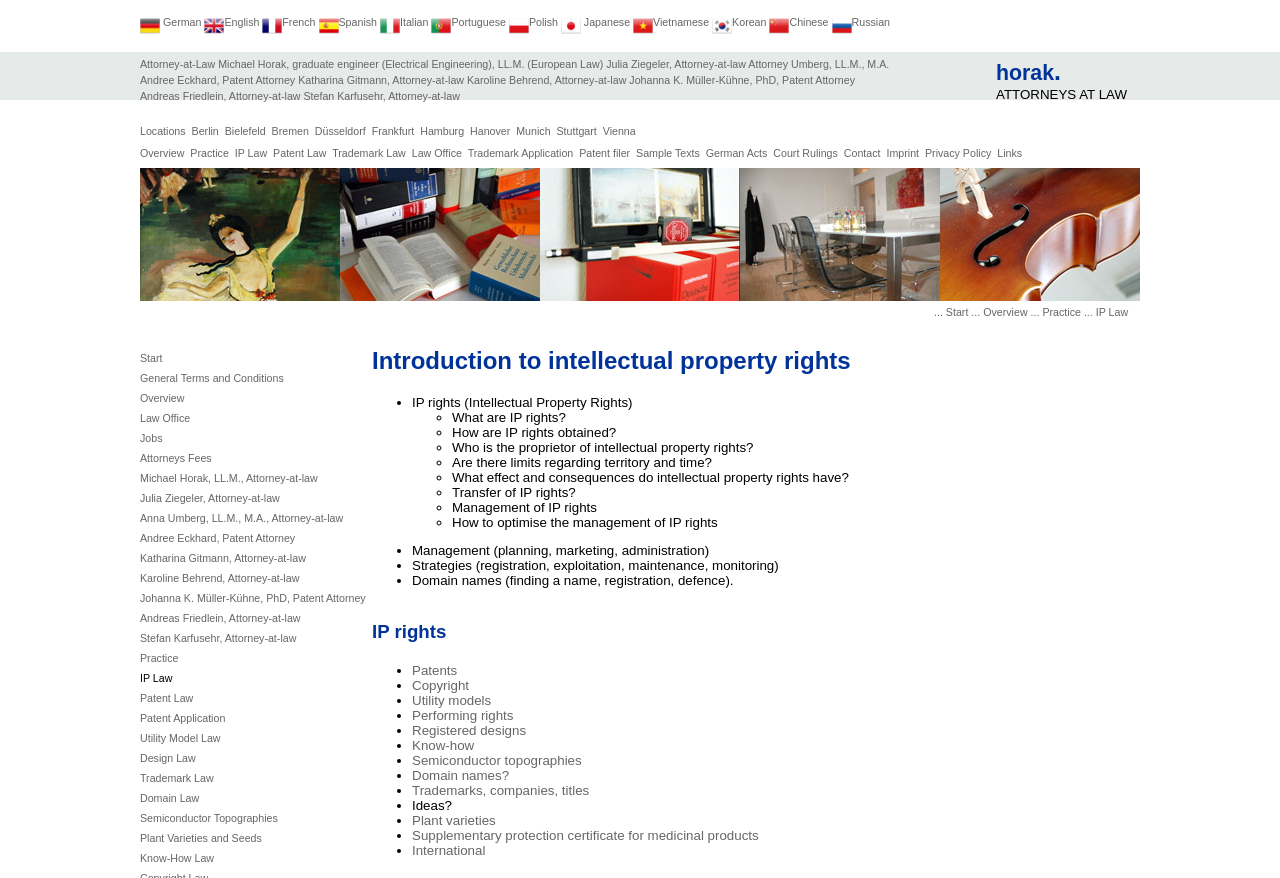Identify and generate the primary title of the webpage.

Introduction to intellectual property rights